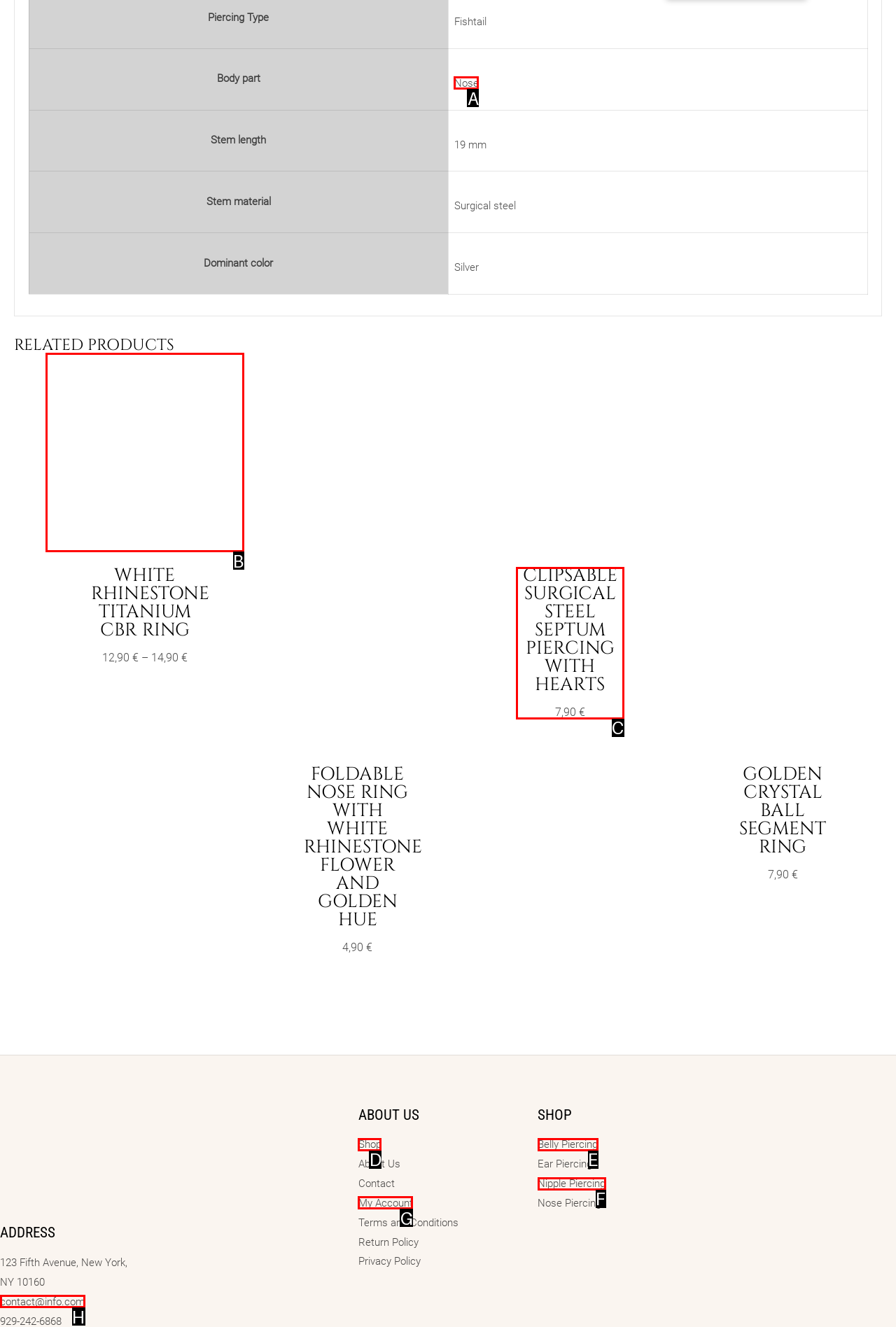Based on the choices marked in the screenshot, which letter represents the correct UI element to perform the task: view the product details of White rhinestone titanium CBR ring?

B